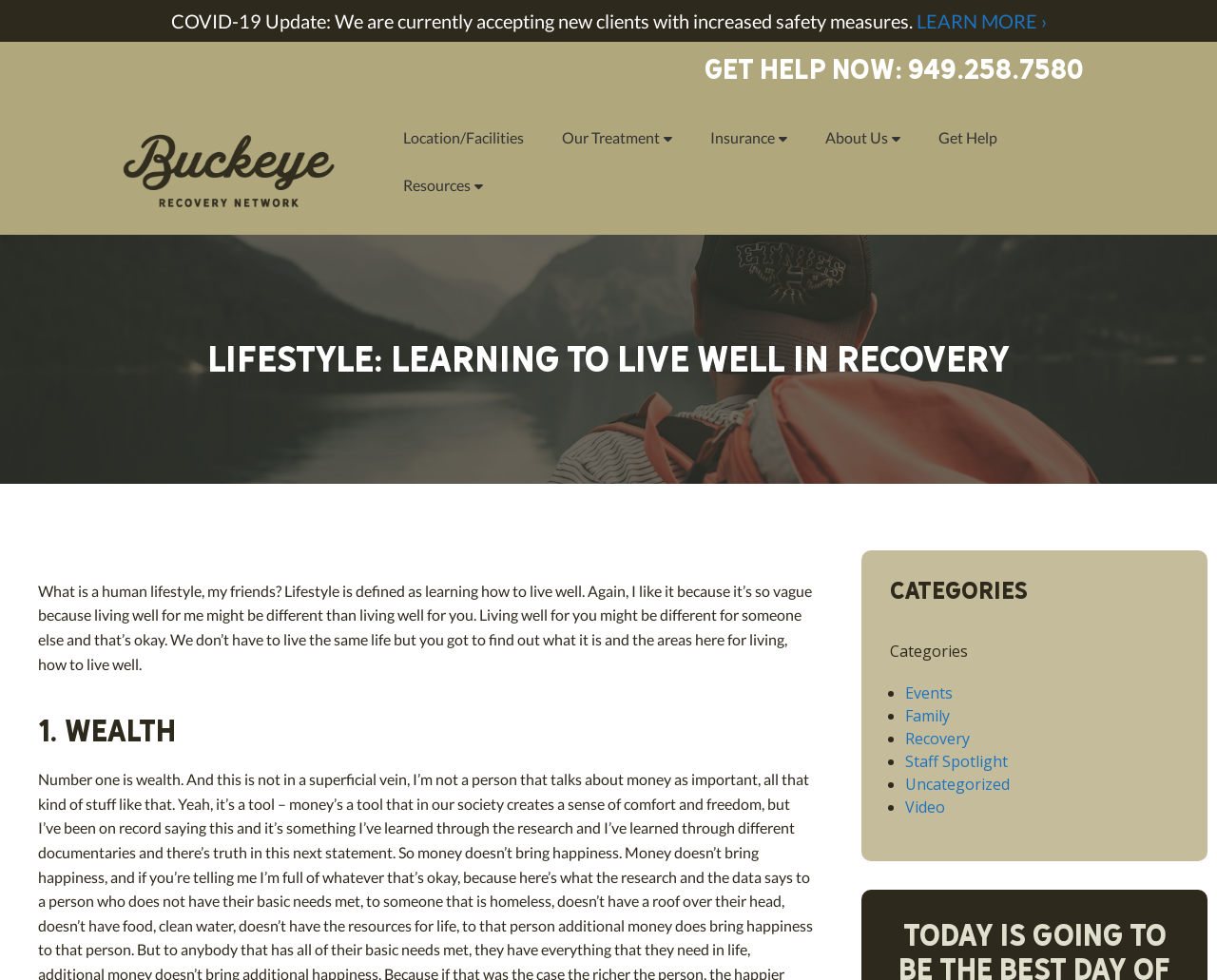Using the provided element description: "LEARN MORE ›", determine the bounding box coordinates of the corresponding UI element in the screenshot.

[0.753, 0.01, 0.86, 0.033]